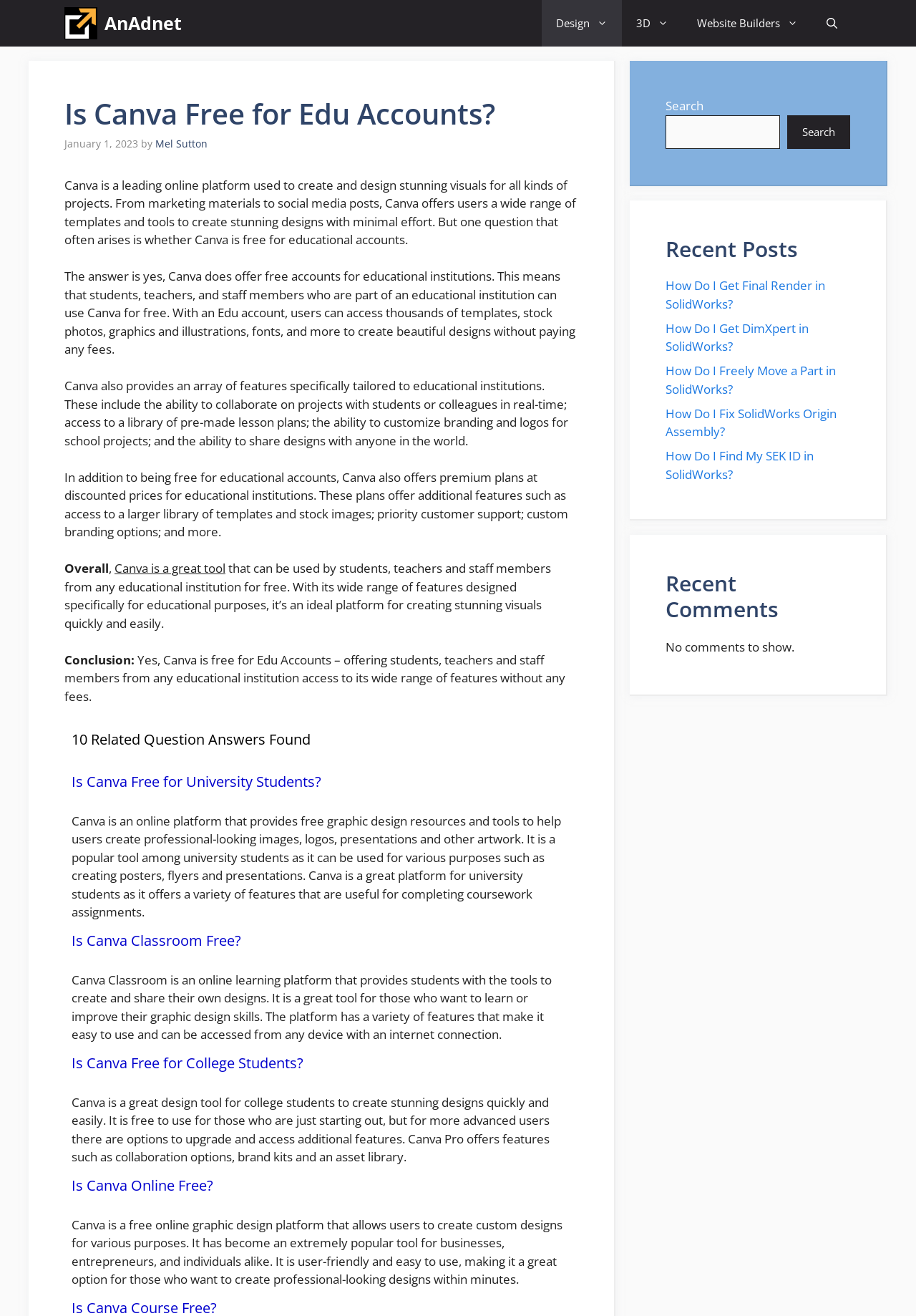Please locate the bounding box coordinates of the element's region that needs to be clicked to follow the instruction: "Check the 'Recent Posts' section". The bounding box coordinates should be provided as four float numbers between 0 and 1, i.e., [left, top, right, bottom].

[0.727, 0.18, 0.928, 0.199]